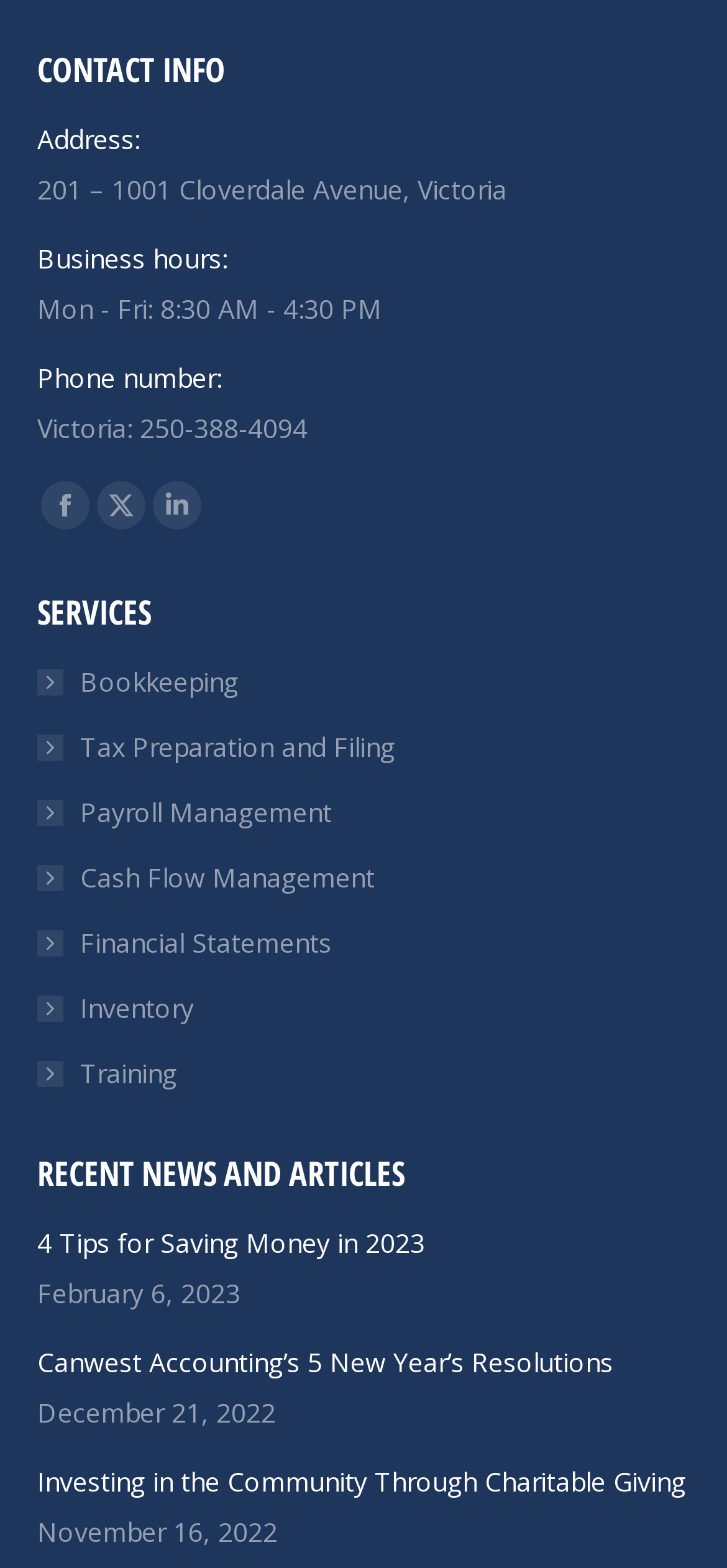Identify the bounding box coordinates for the UI element that matches this description: "Financial Statements".

[0.051, 0.589, 0.456, 0.615]